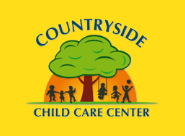Please answer the following question using a single word or phrase: 
What is the atmosphere promoted by the silhouettes of children?

Fun and exploration